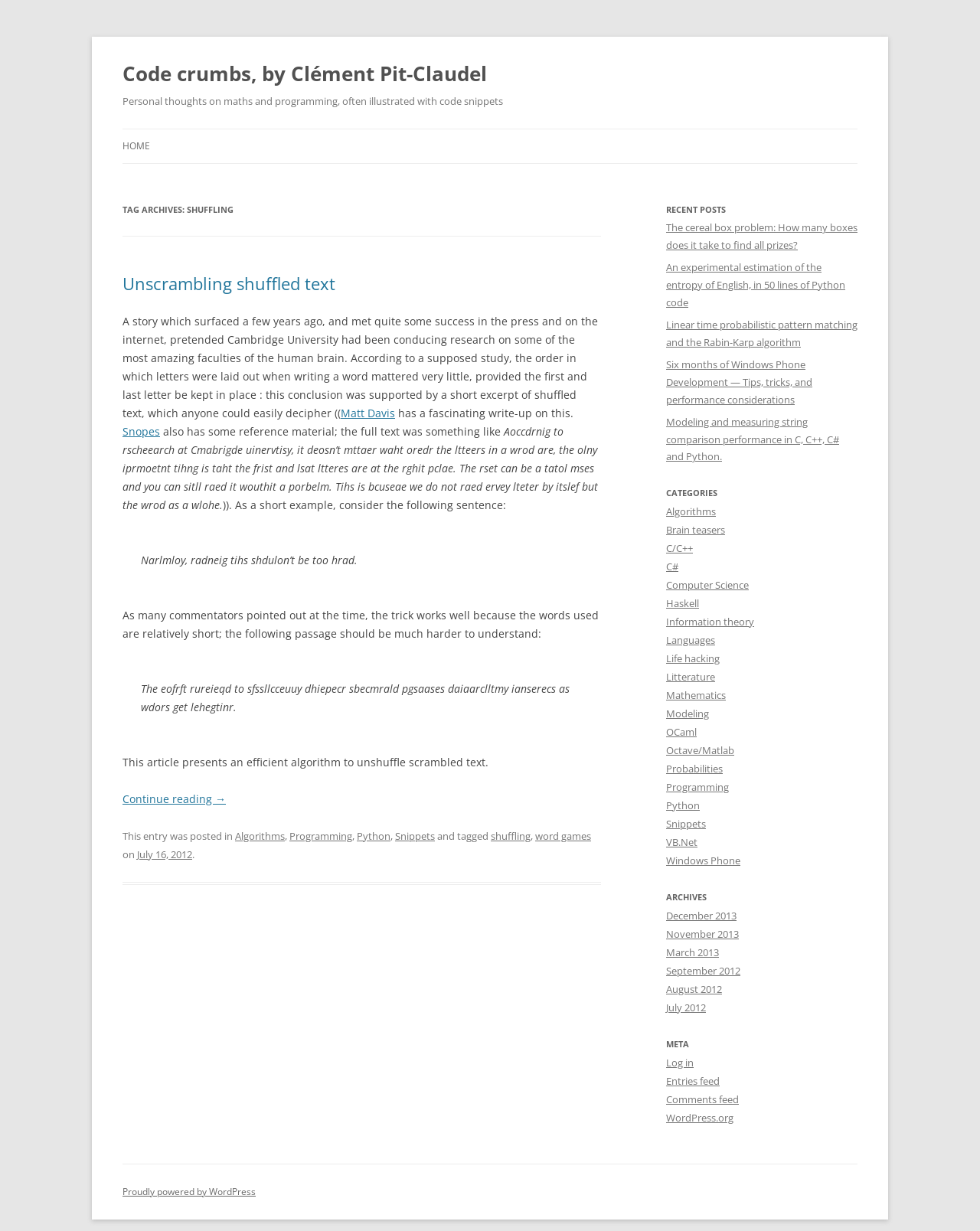What is the date of the latest post? Look at the image and give a one-word or short phrase answer.

July 16, 2012